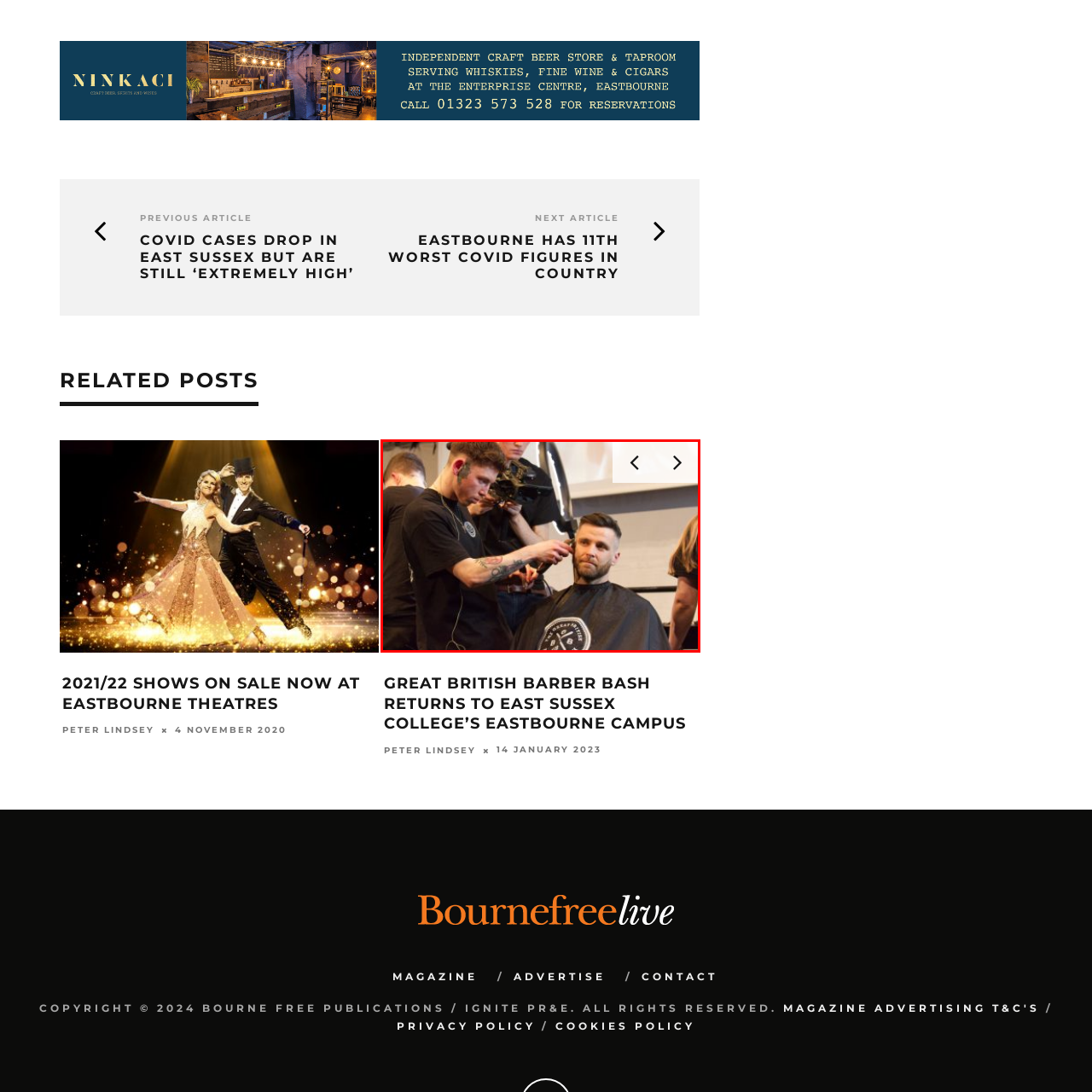Please provide a thorough description of the image inside the red frame.

The image captures a scene from the Great British Barber Bash event, highlighting the creativity and skill involved in barbering. In the foreground, a barber wearing a black shirt is meticulously trimming the hair of a seated client, who looks calm and relaxed beneath a black cape. The barber's focused expression demonstrates his dedication to his craft. Behind them, a cameraman captures the action, ensuring that the vibrant atmosphere of the event is documented. This image reflects not only the artistry of hairstyling but also the community spirit and excitement surrounding barbering competitions, making it a focal point of the event.